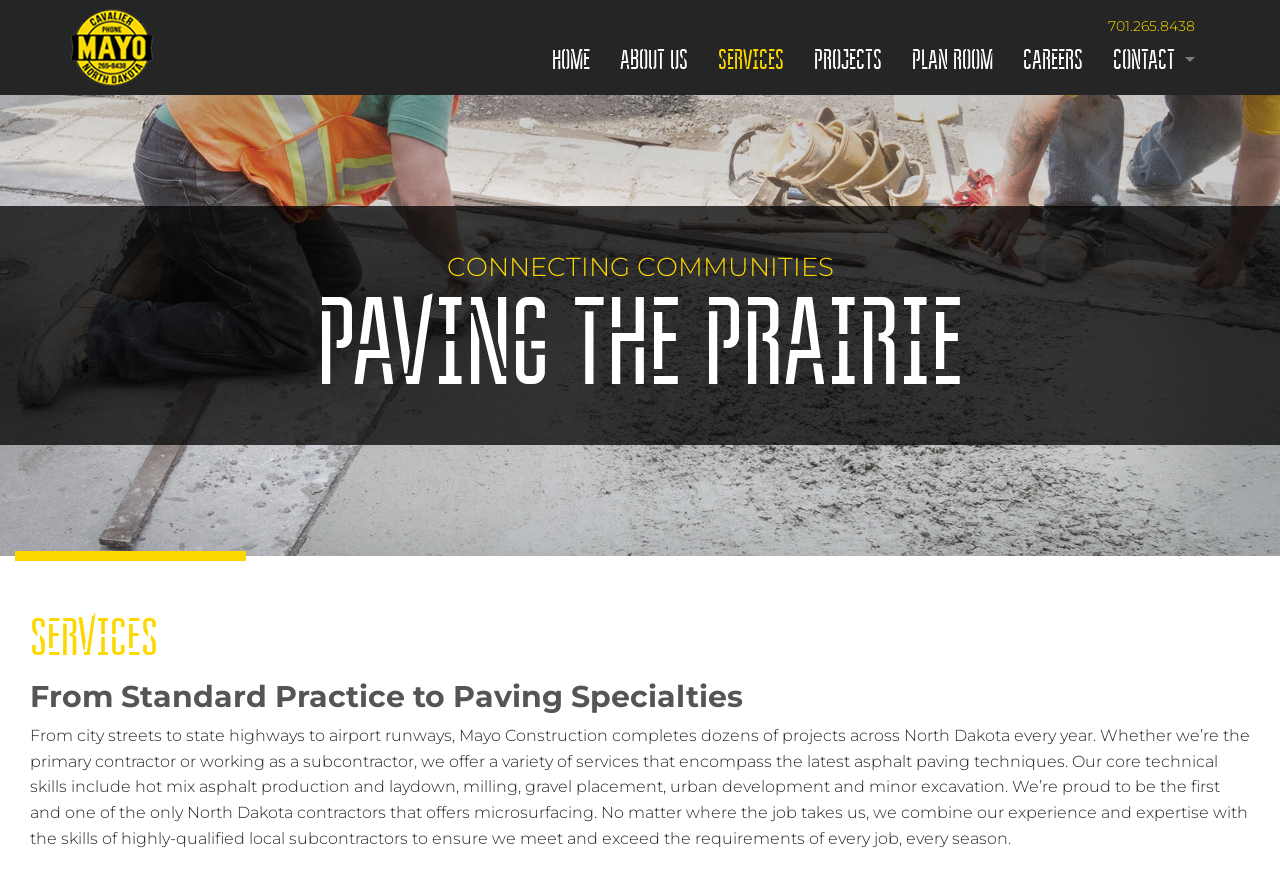Find the bounding box coordinates of the clickable element required to execute the following instruction: "click on the GENERAL INFORMATION link". Provide the coordinates as four float numbers between 0 and 1, i.e., [left, top, right, bottom].

[0.858, 0.092, 0.945, 0.143]